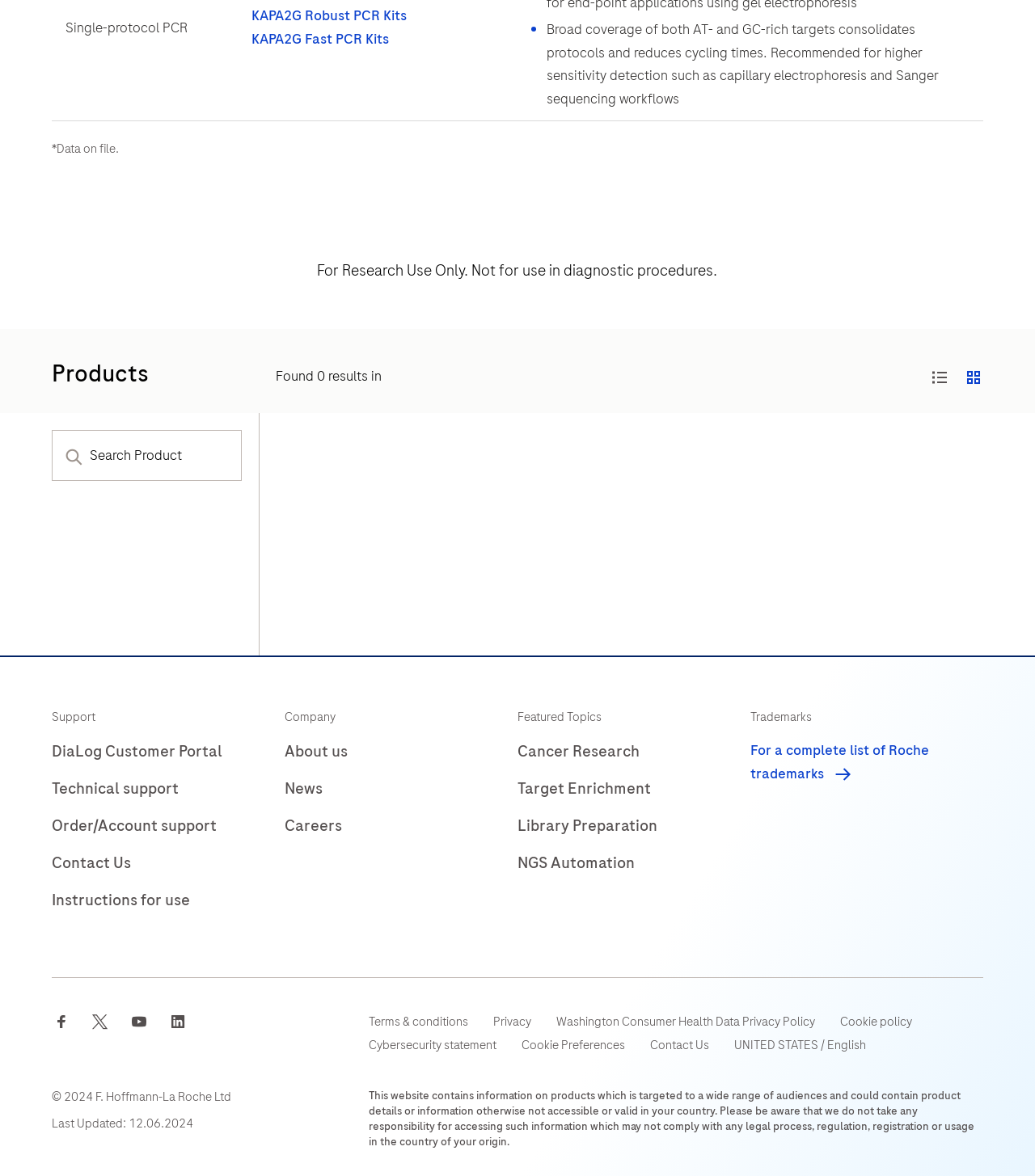Please determine the bounding box coordinates of the element's region to click for the following instruction: "Get technical support".

[0.05, 0.66, 0.173, 0.681]